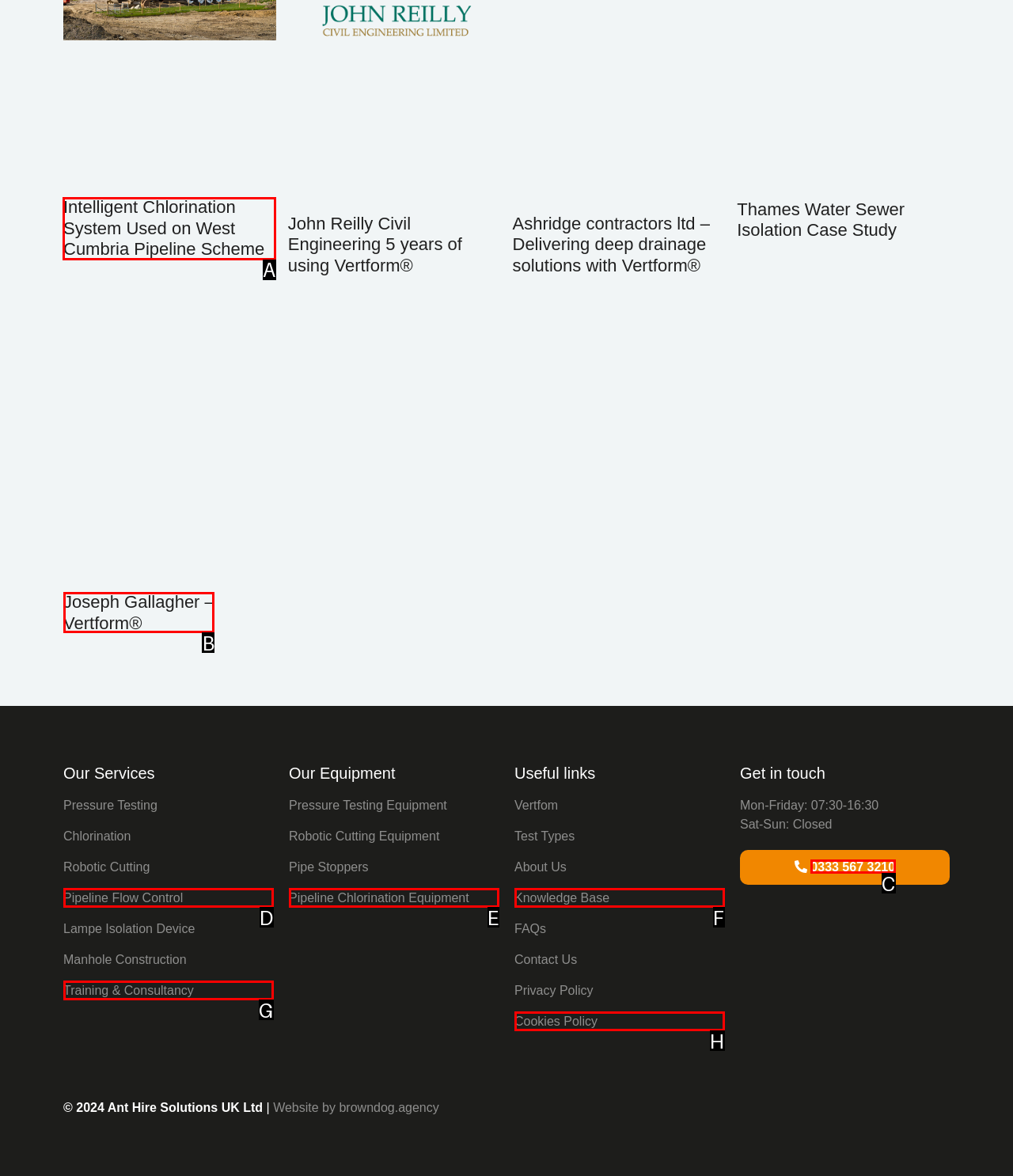Determine the letter of the element to click to accomplish this task: Read about Intelligent Chlorination System Used on West Cumbria Pipeline Scheme. Respond with the letter.

A